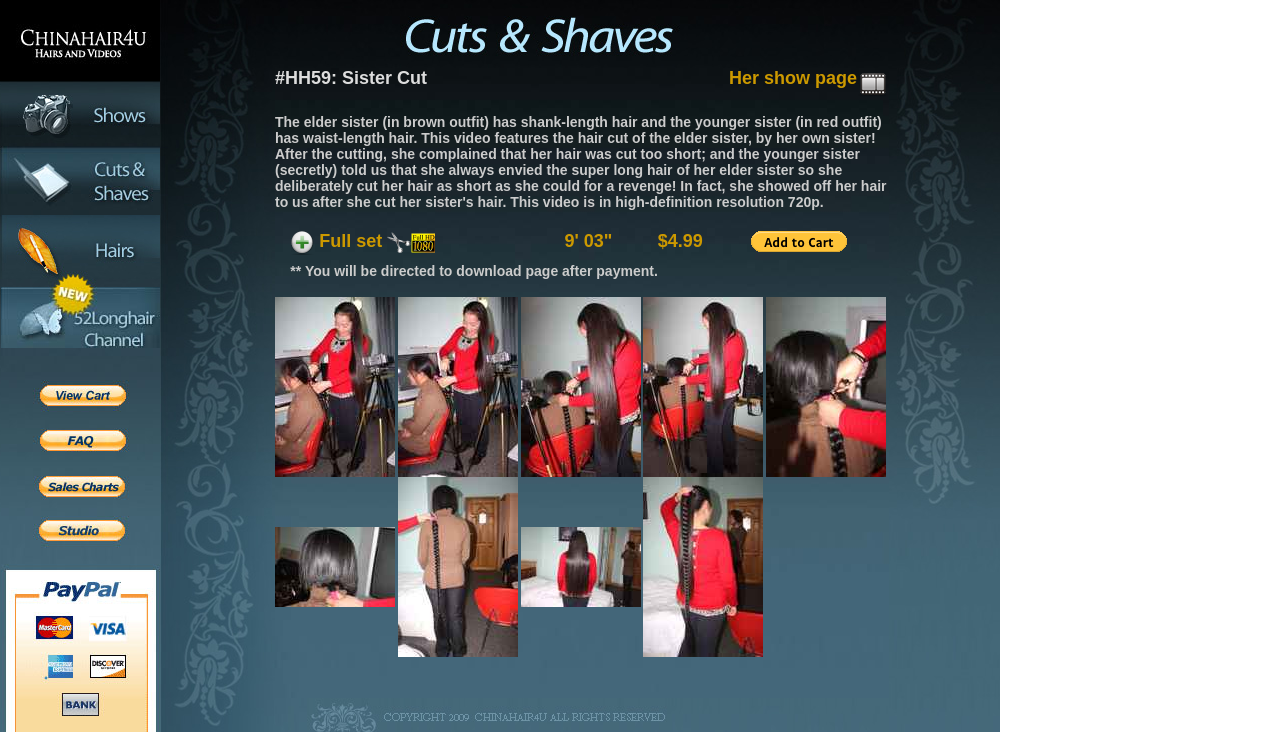What is the resolution of the video?
Based on the visual details in the image, please answer the question thoroughly.

The resolution of the video can be found in the table row that describes the video, where it says 'This video is in high-definition resolution 720p.'.